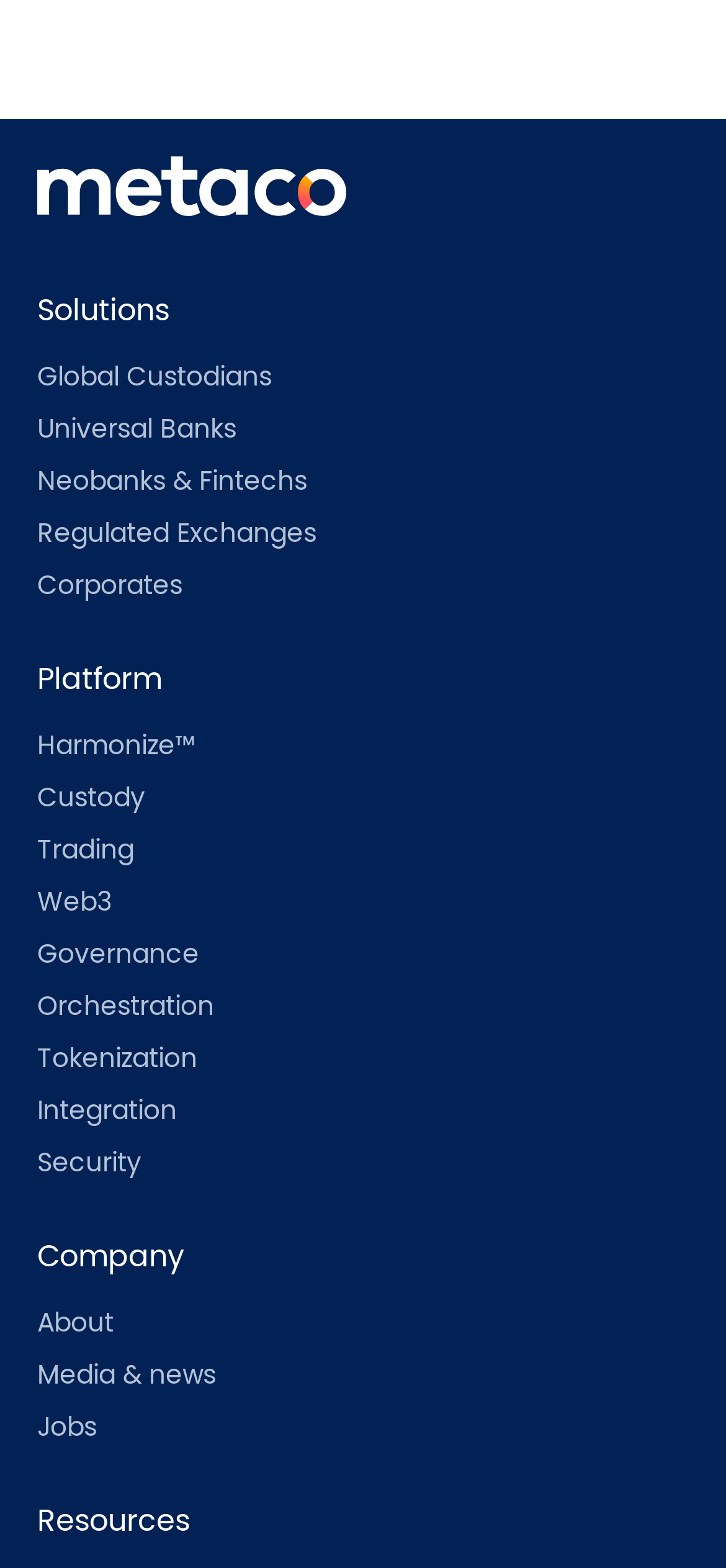How many categories are there that start with the letter 'G'?
Relying on the image, give a concise answer in one word or a brief phrase.

2